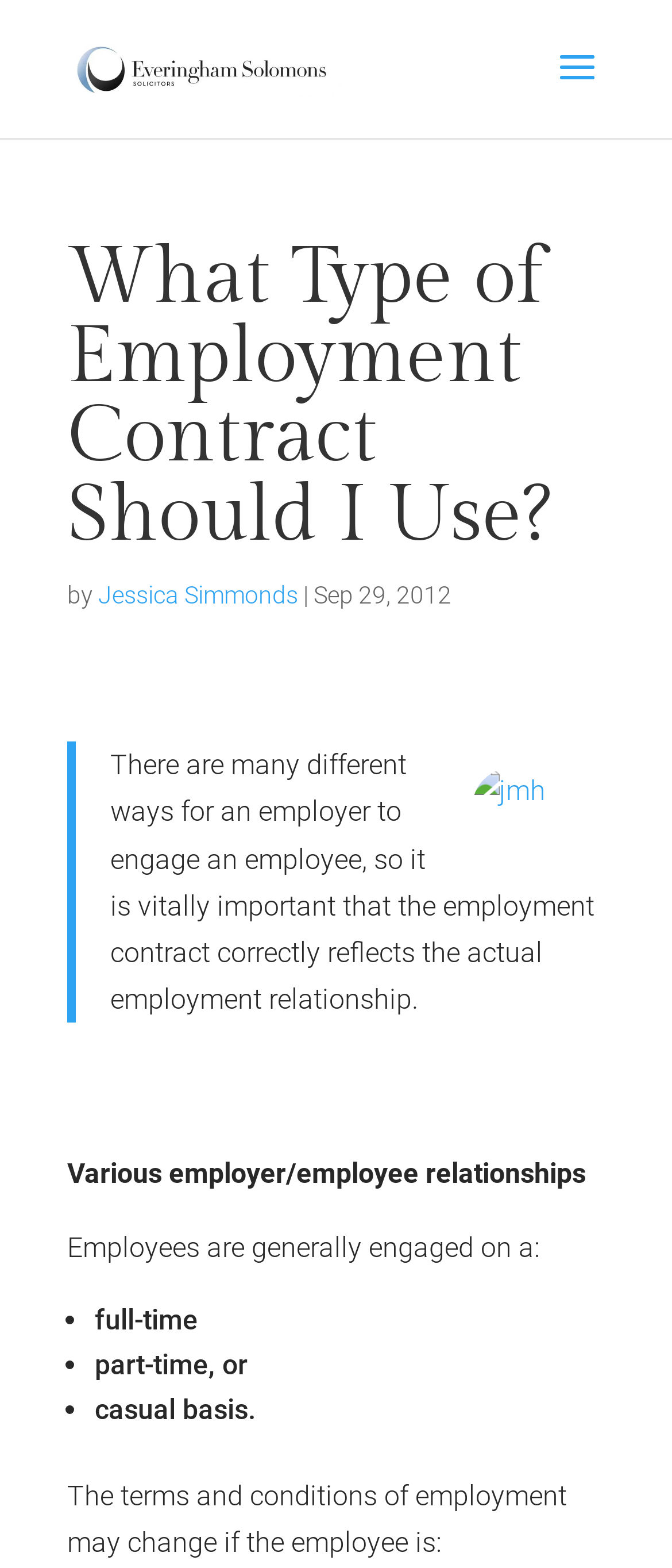Please provide a short answer using a single word or phrase for the question:
What are the three types of employment mentioned in the article?

full-time, part-time, or casual